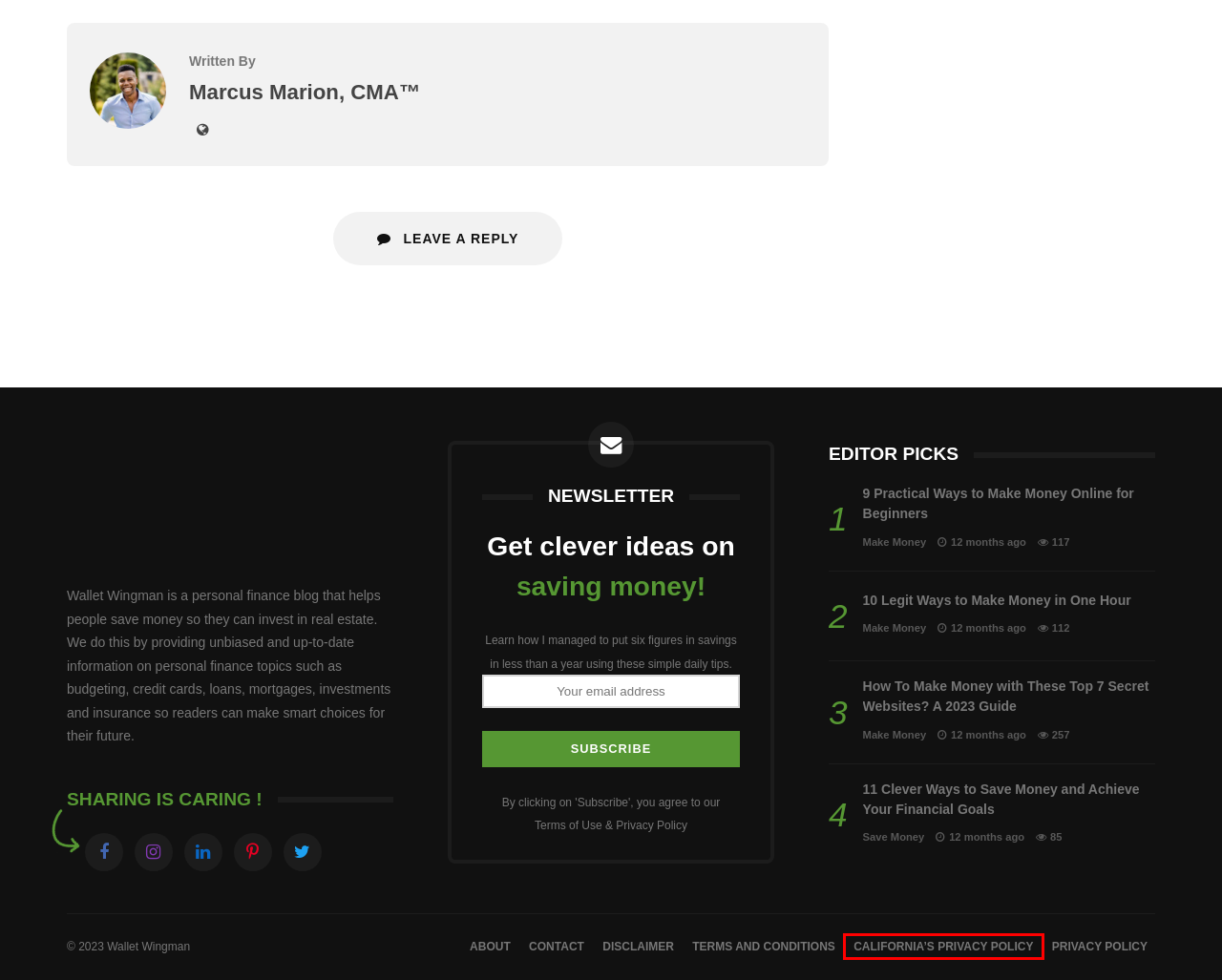Look at the screenshot of a webpage, where a red bounding box highlights an element. Select the best description that matches the new webpage after clicking the highlighted element. Here are the candidates:
A. 11 Clever Ways to Save Money to Achieve Your Financial Goals
B. How to Make Money with These Top 7 Secret Websites? - Guide
C. Contact - Wallet Wingman
D. DISCLAIMER - Wallet Wingman
E. 10 Legit Ways to Make Money in One Hour | Wallet Wingman
F. Invest Money | Secure Your Financial Future | Wallet Wingman
G. 9 Practical Ways to Make Money Online for Beginners
H. California Privacy Rights - Wallet Wingman

H